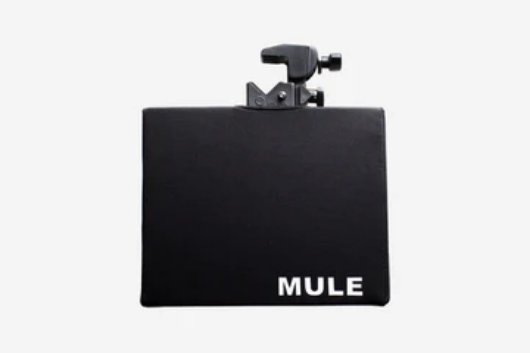Offer an in-depth description of the image shown.

This image features a sleek, black soft case designed for the Soft Case Maxi Utility Box. The case prominently displays the word "MULE" in bold white lettering, emphasizing its branding. The design includes a sturdy clamp mechanism at the top, suggesting that it can securely attach to a variety of surfaces for transportation. This protective cover is crafted from thick, soft material, preventing scratches and ensuring the contents remain safe and secure during transit. Ideal for those who need to carry small items conveniently, the case can be used without dismantling the Super Clamp from the utility box. This product not only combines functionality with protection but also bears the proud mark of being made in Ukraine.